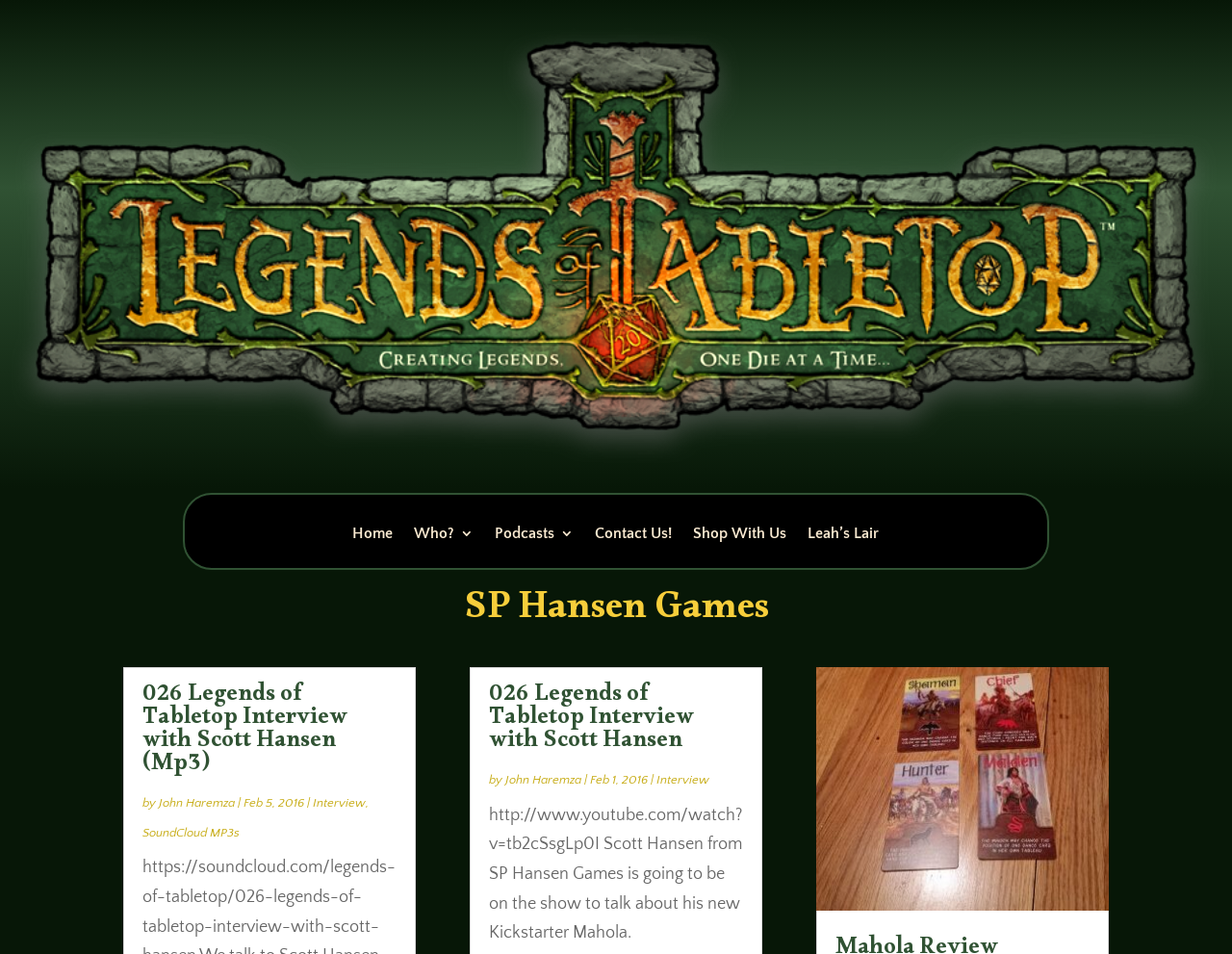Indicate the bounding box coordinates of the clickable region to achieve the following instruction: "visit Leah’s Lair."

[0.656, 0.552, 0.714, 0.595]